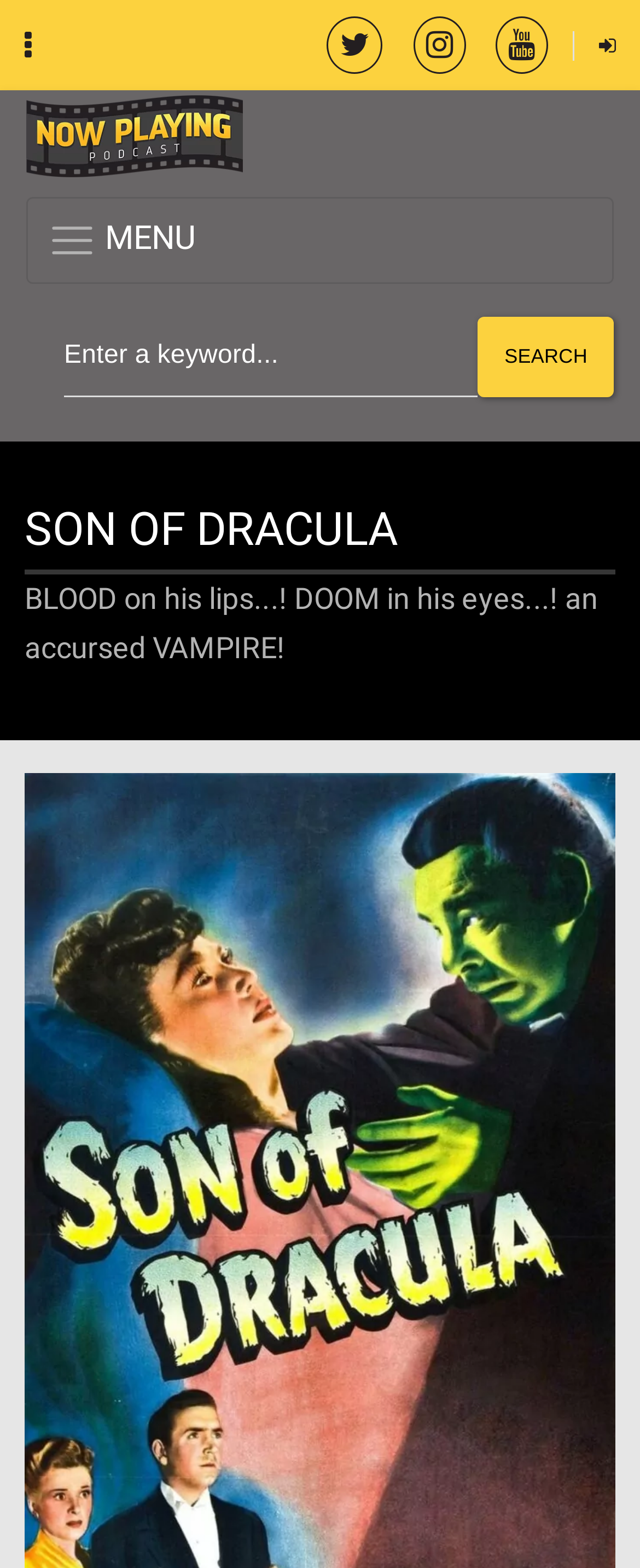Using the details in the image, give a detailed response to the question below:
How many social media links are present?

There are four social media links present, which can be identified by the Unicode characters '', '', '', and '' in the link elements.